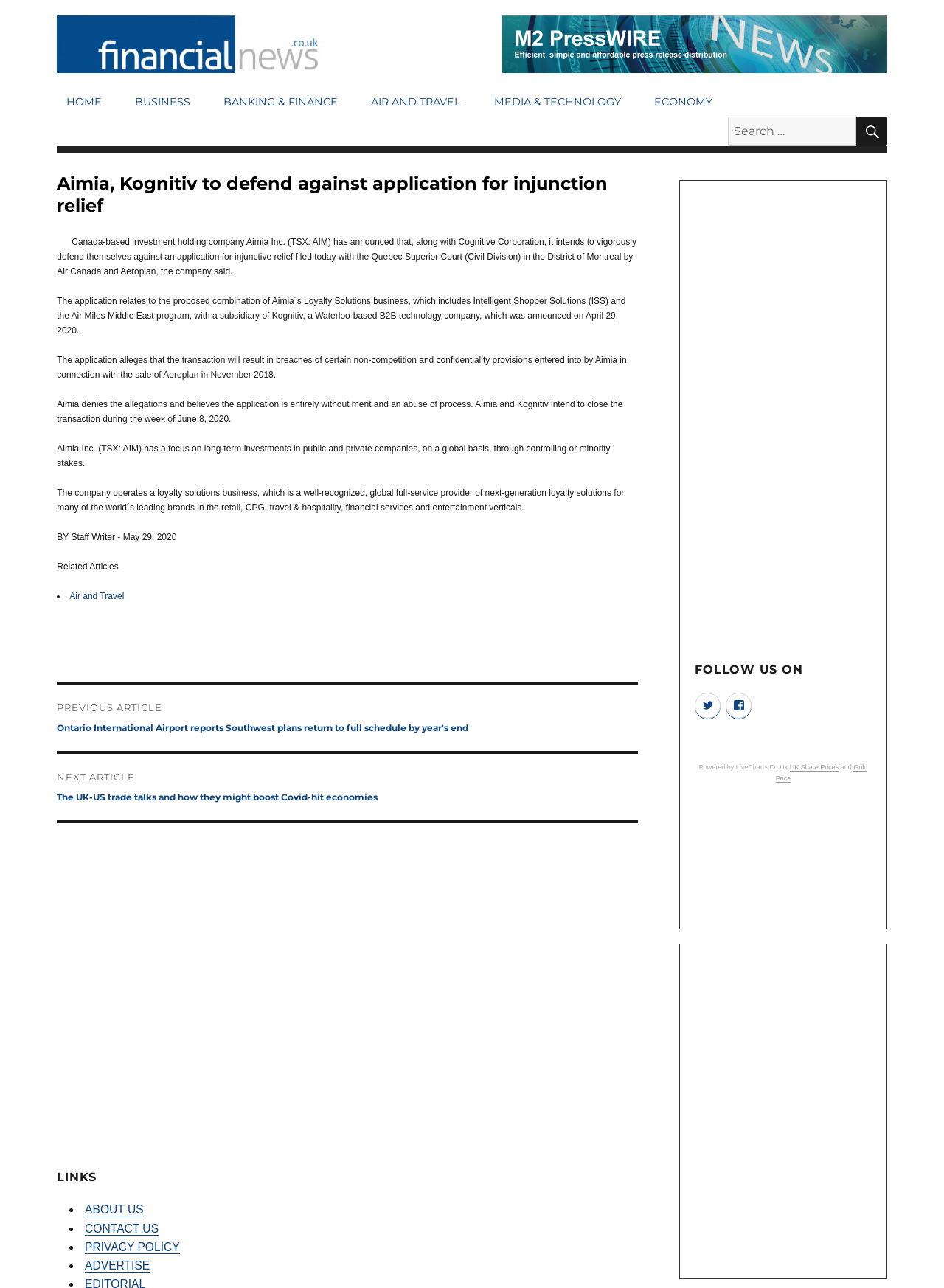Identify the bounding box of the UI component described as: "aria-label="Advertisement" name="aswift_2" title="Advertisement"".

[0.739, 0.627, 0.925, 0.971]